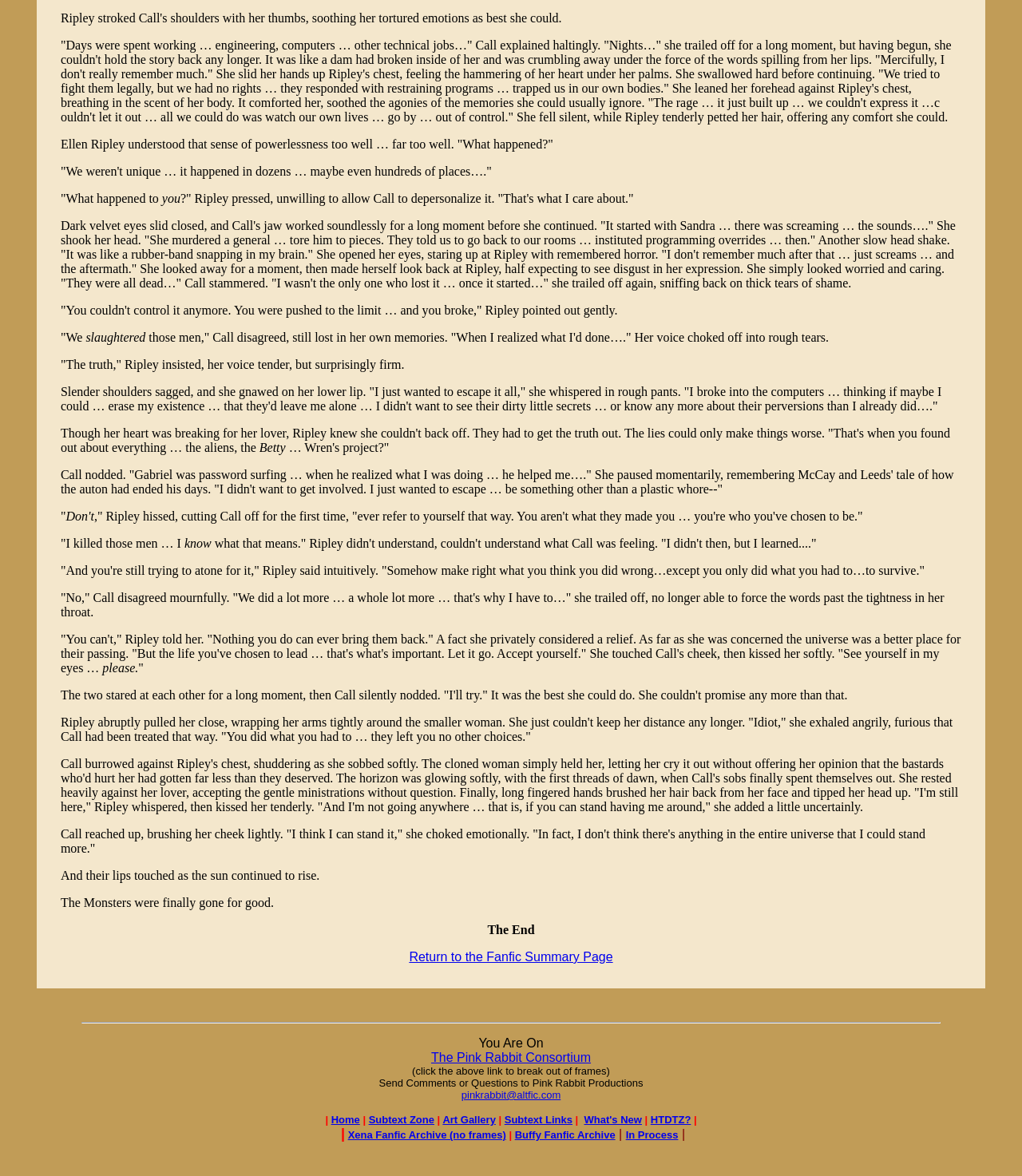Can you specify the bounding box coordinates of the area that needs to be clicked to fulfill the following instruction: "Check out the 'Art Gallery'"?

[0.433, 0.947, 0.485, 0.957]